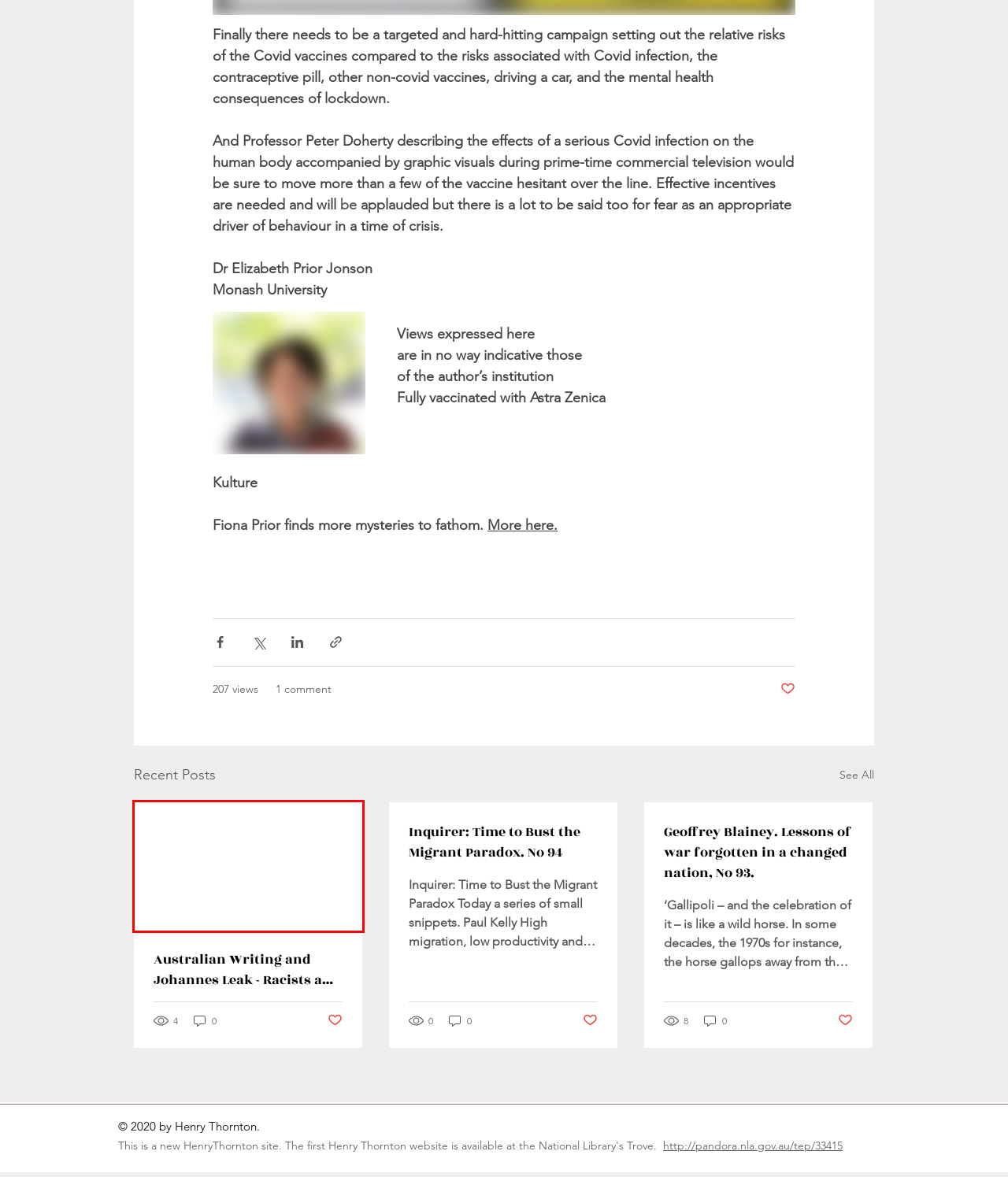Look at the screenshot of a webpage where a red rectangle bounding box is present. Choose the webpage description that best describes the new webpage after clicking the element inside the red bounding box. Here are the candidates:
A. PJ Art
B. HT
C. Political Economy
D. More Mystery
E. Australian Writing and Johannes Leak - Racists and Rapists. No  95
F. Geoffrey Blainey. Lessons of war forgotten in a changed nation, No 93.
G. Inquirer: Time to Bust the Migrant Paradox. No 94
H. Kulture

E